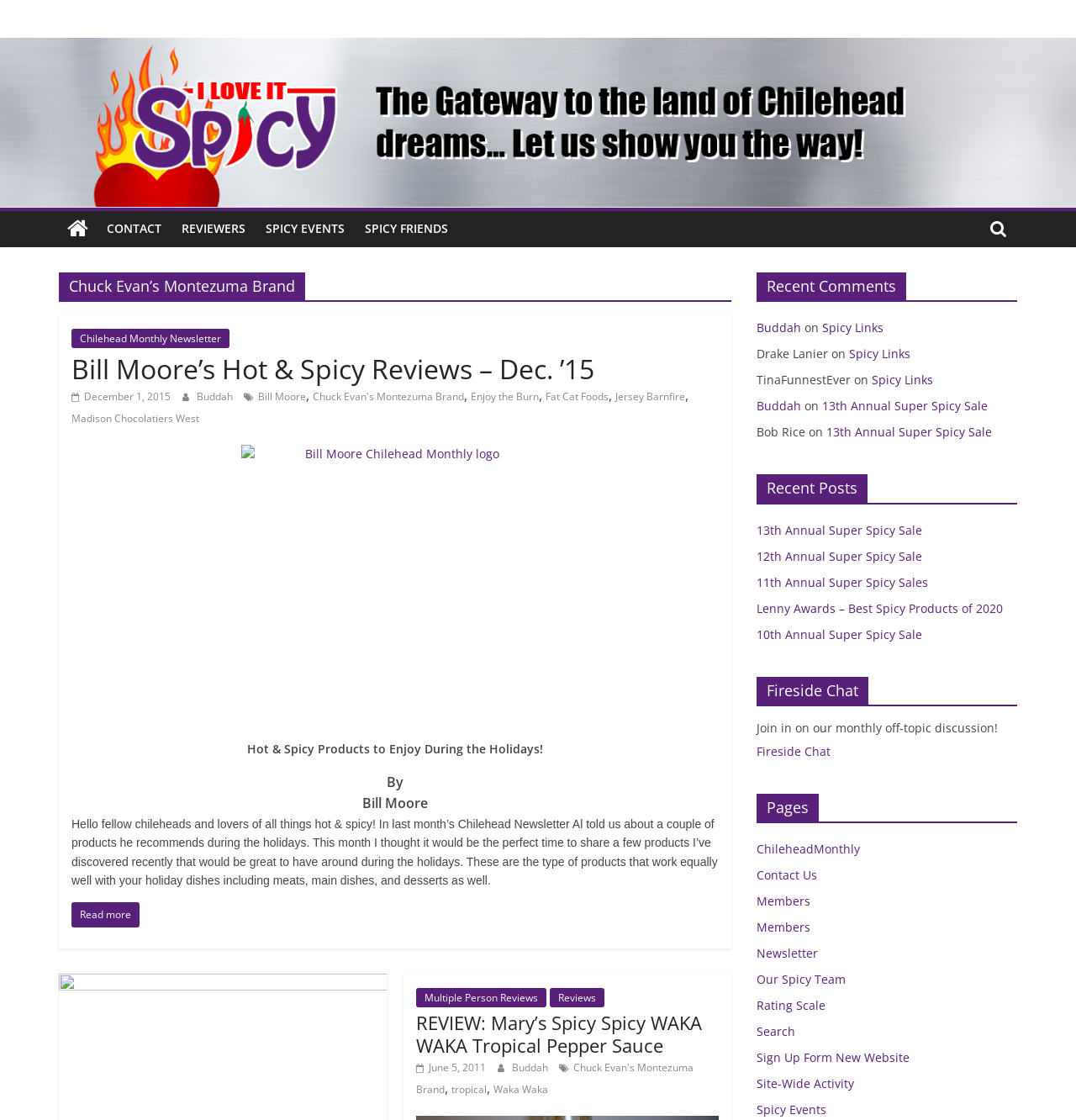Please determine the bounding box coordinates of the area that needs to be clicked to complete this task: 'Check Recent Comments'. The coordinates must be four float numbers between 0 and 1, formatted as [left, top, right, bottom].

[0.703, 0.243, 0.945, 0.27]